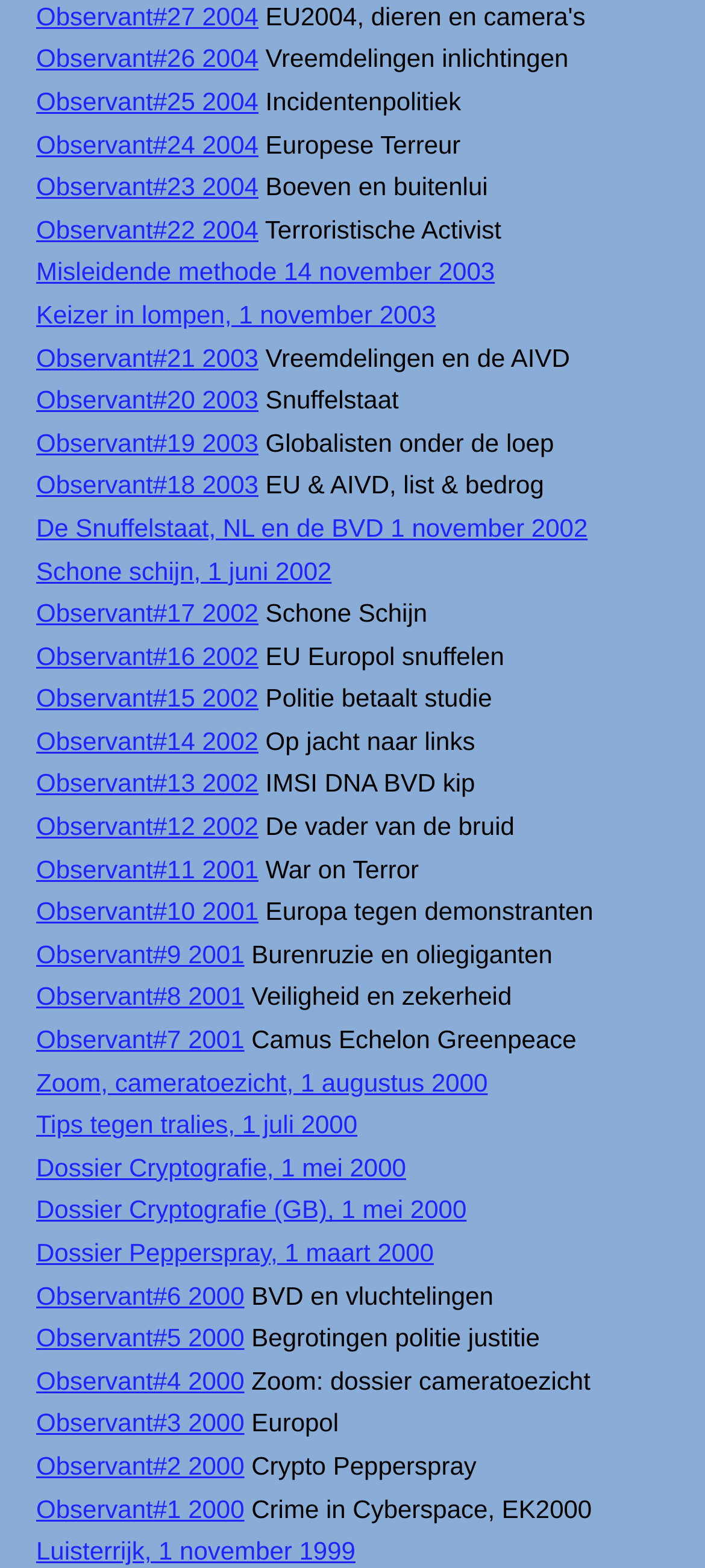Please specify the bounding box coordinates of the element that should be clicked to execute the given instruction: 'Read about Europese Terreur'. Ensure the coordinates are four float numbers between 0 and 1, expressed as [left, top, right, bottom].

[0.367, 0.082, 0.653, 0.101]